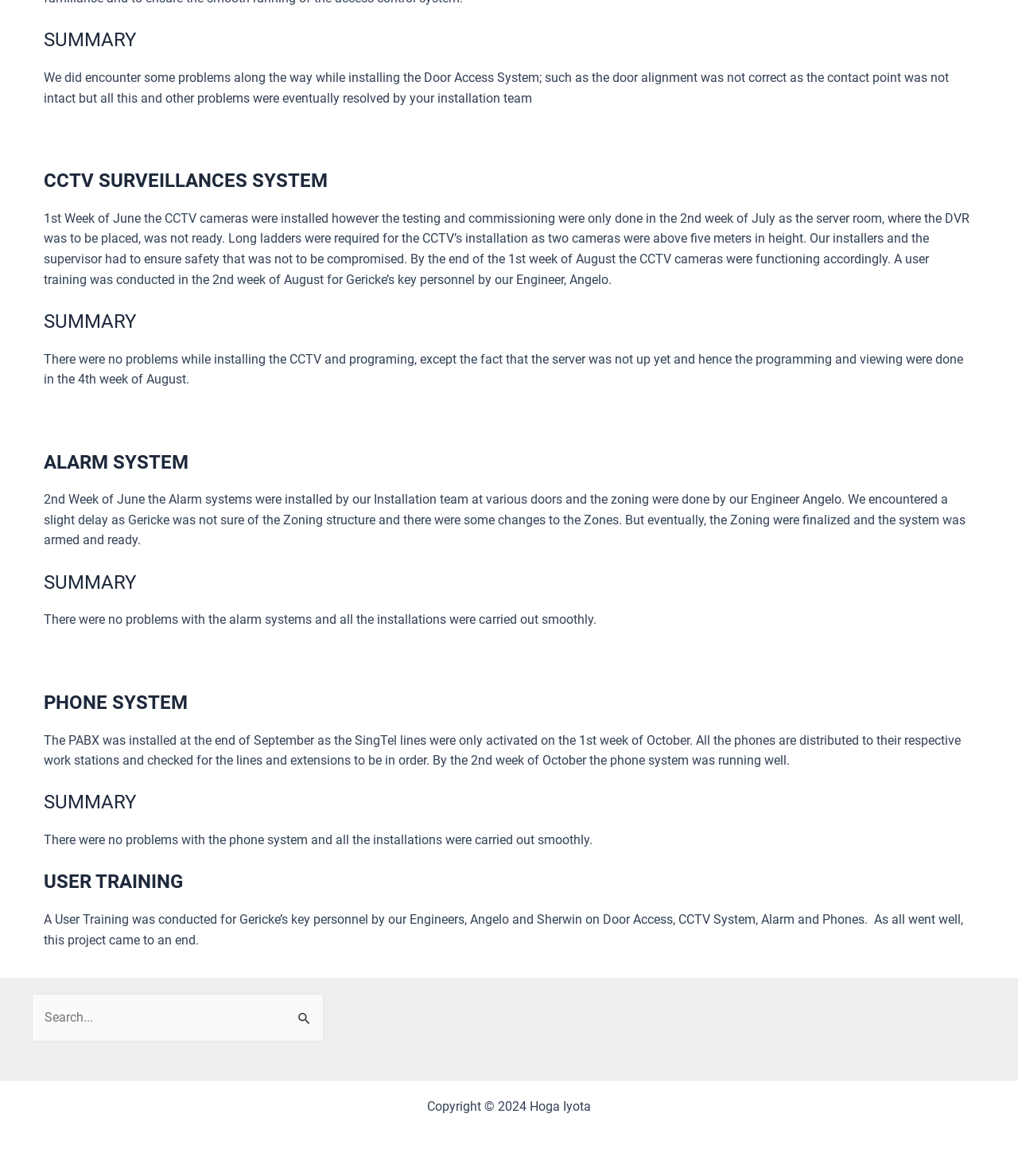How many systems were installed?
Using the image as a reference, answer with just one word or a short phrase.

Four